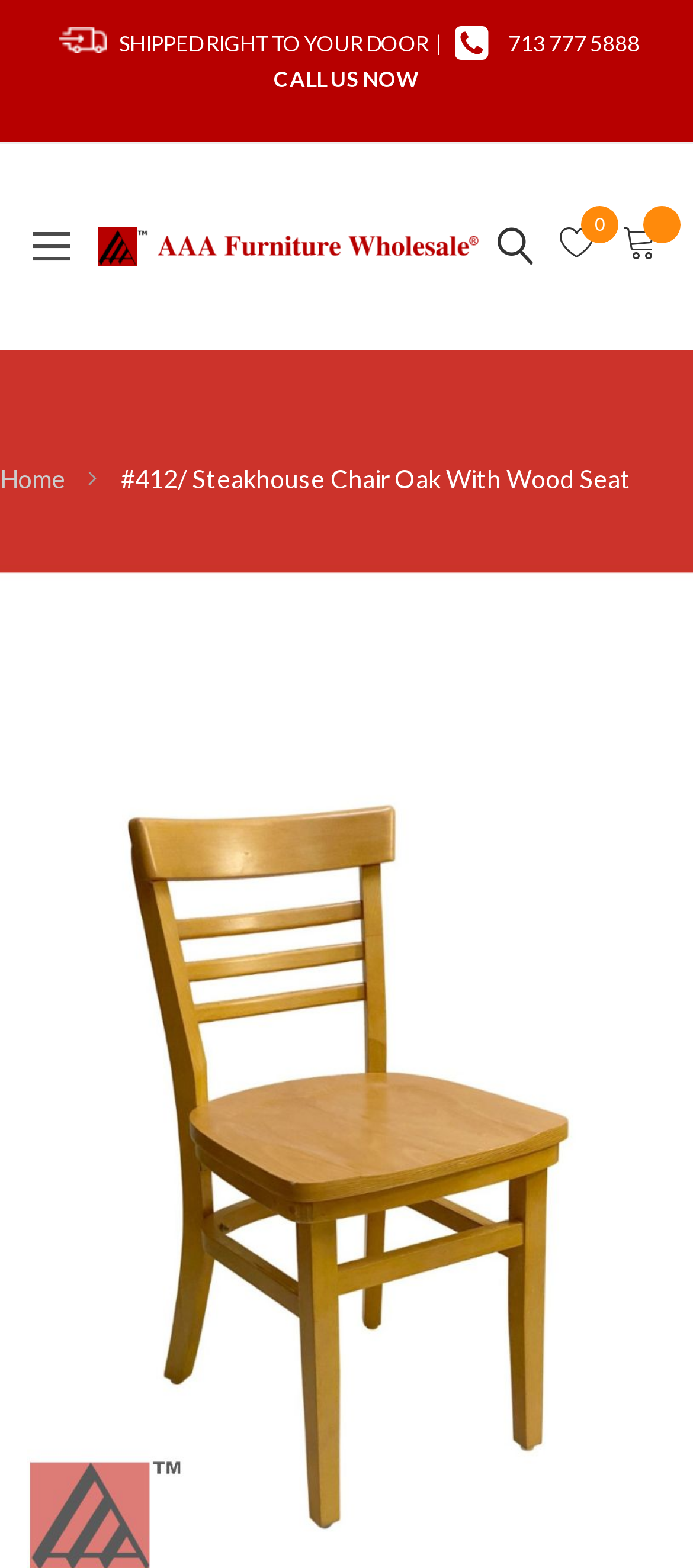Is the search bar enabled? Analyze the screenshot and reply with just one word or a short phrase.

Yes